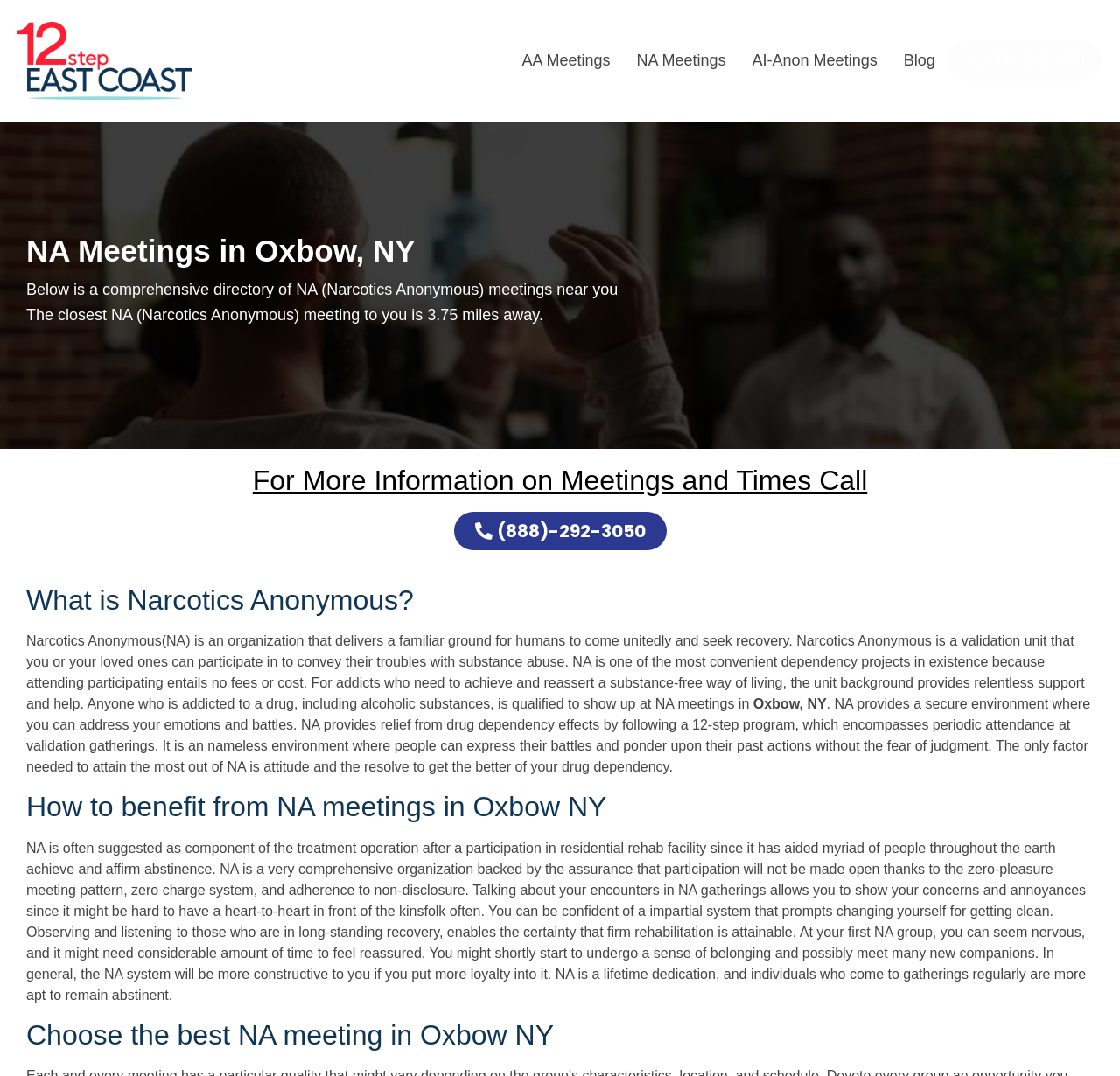Locate the bounding box of the user interface element based on this description: "NA Meetings".

[0.557, 0.038, 0.66, 0.075]